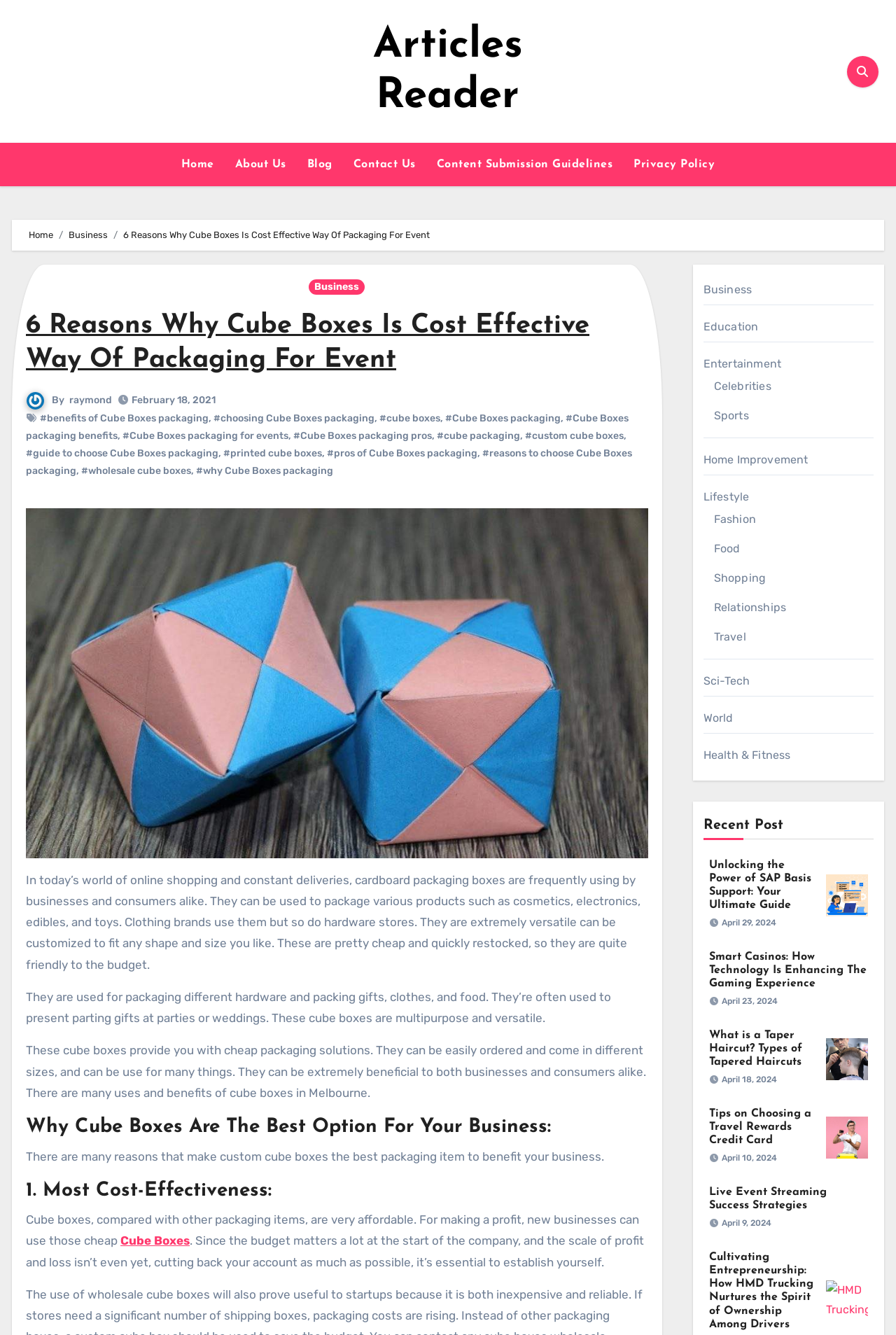How many reasons are mentioned for choosing cube boxes?
Based on the screenshot, provide a one-word or short-phrase response.

6